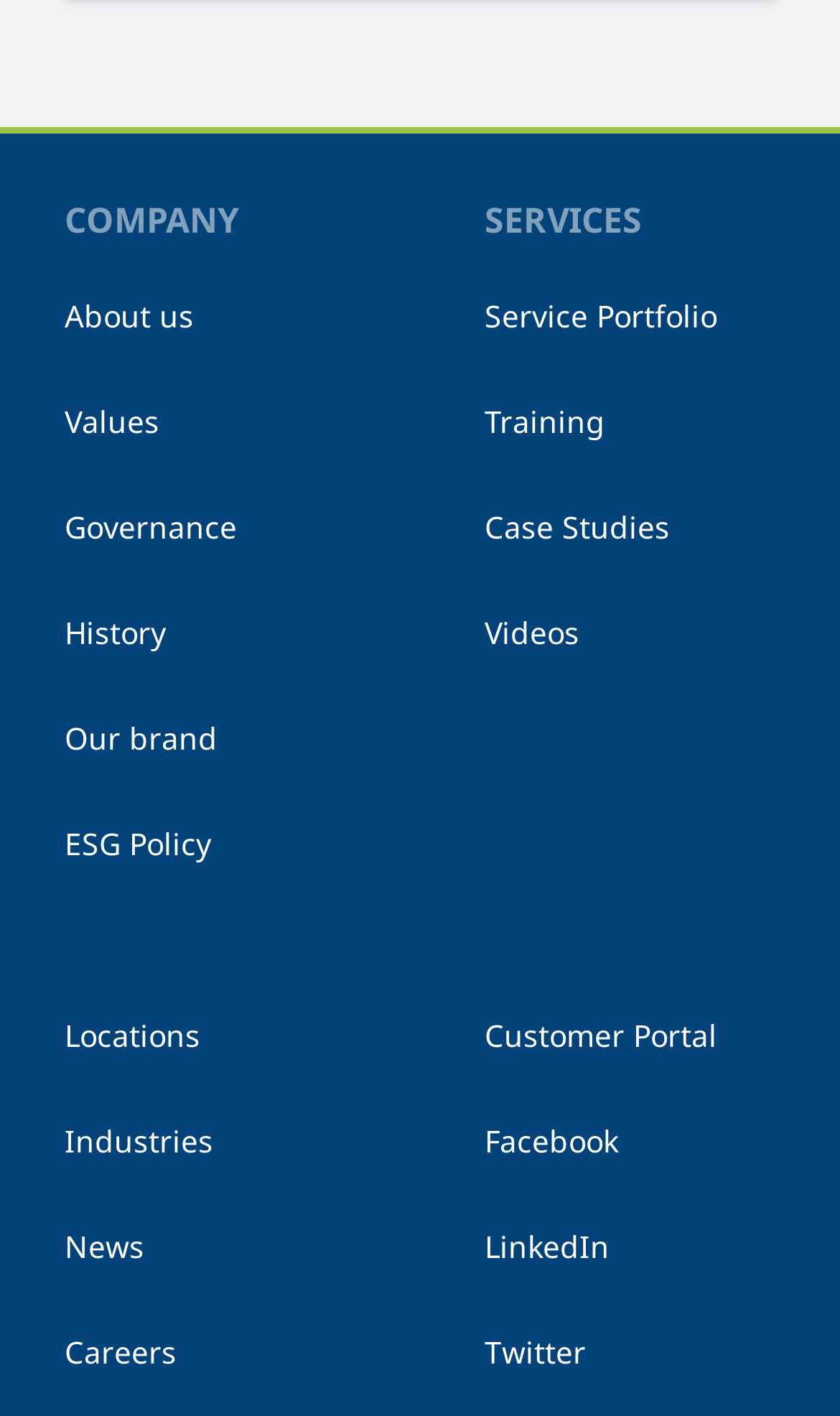Determine the bounding box of the UI component based on this description: "Industries". The bounding box coordinates should be four float values between 0 and 1, i.e., [left, top, right, bottom].

[0.077, 0.768, 0.423, 0.843]